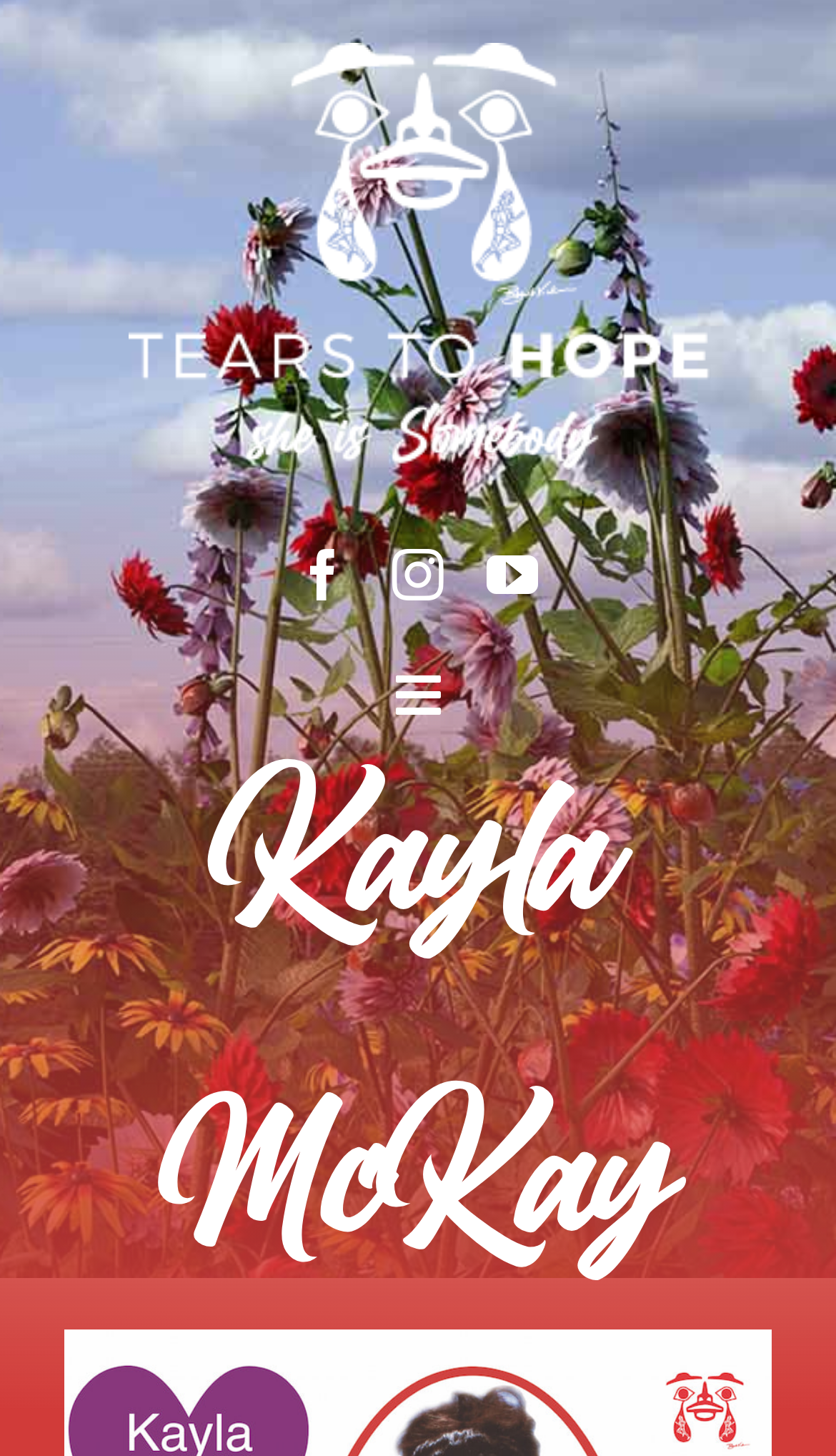Respond to the question below with a single word or phrase:
Is the navigation menu expanded?

False